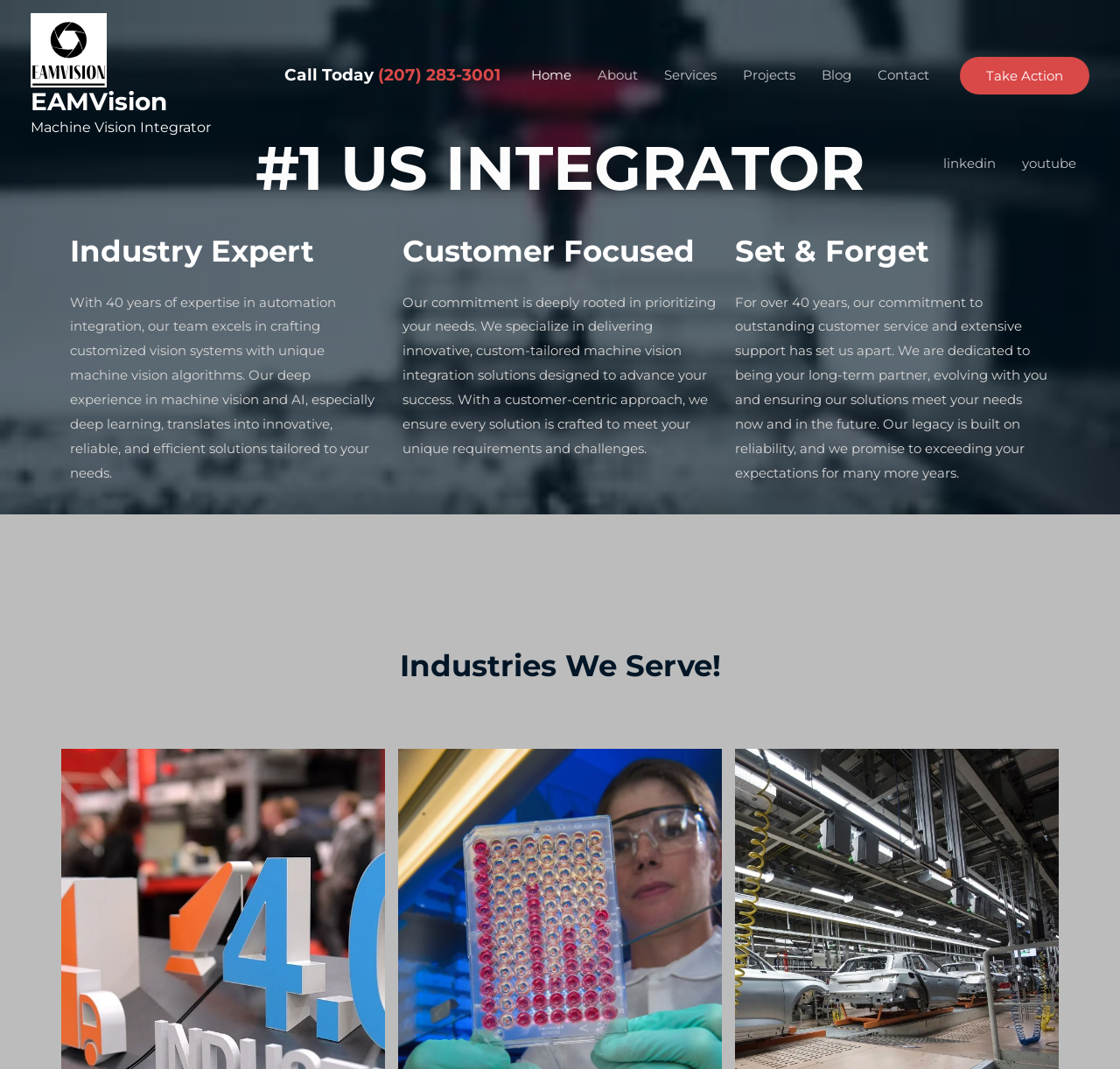Use a single word or phrase to answer the question:
How many years of expertise does the company have?

40 years